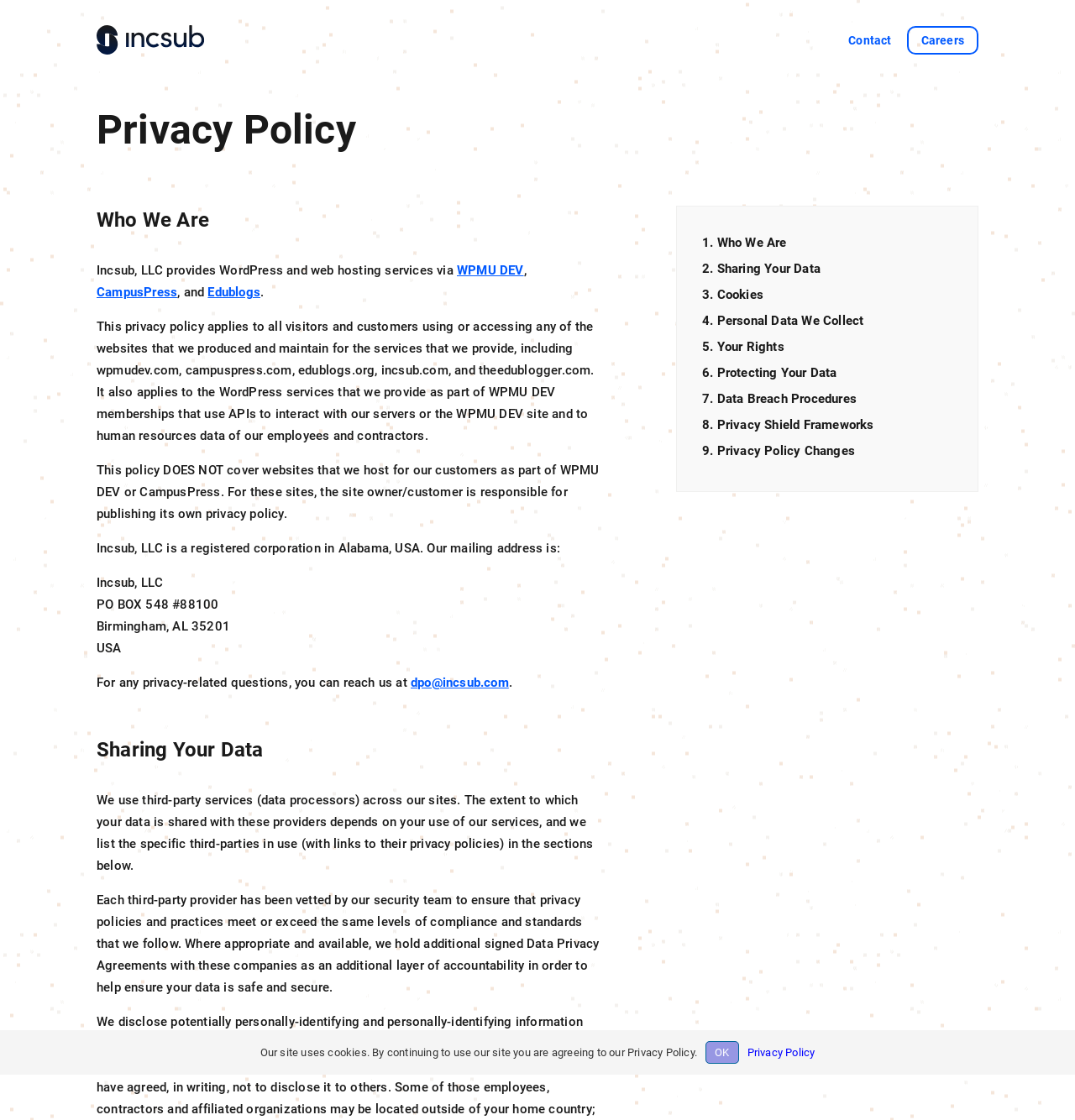What is the name of the company that provides WordPress and web hosting services?
Refer to the image and give a detailed answer to the query.

The answer can be found in the section 'Who We Are' where it is stated that 'Incsub, LLC provides WordPress and web hosting services via WPMU DEV, CampusPress, and Edublogs.'